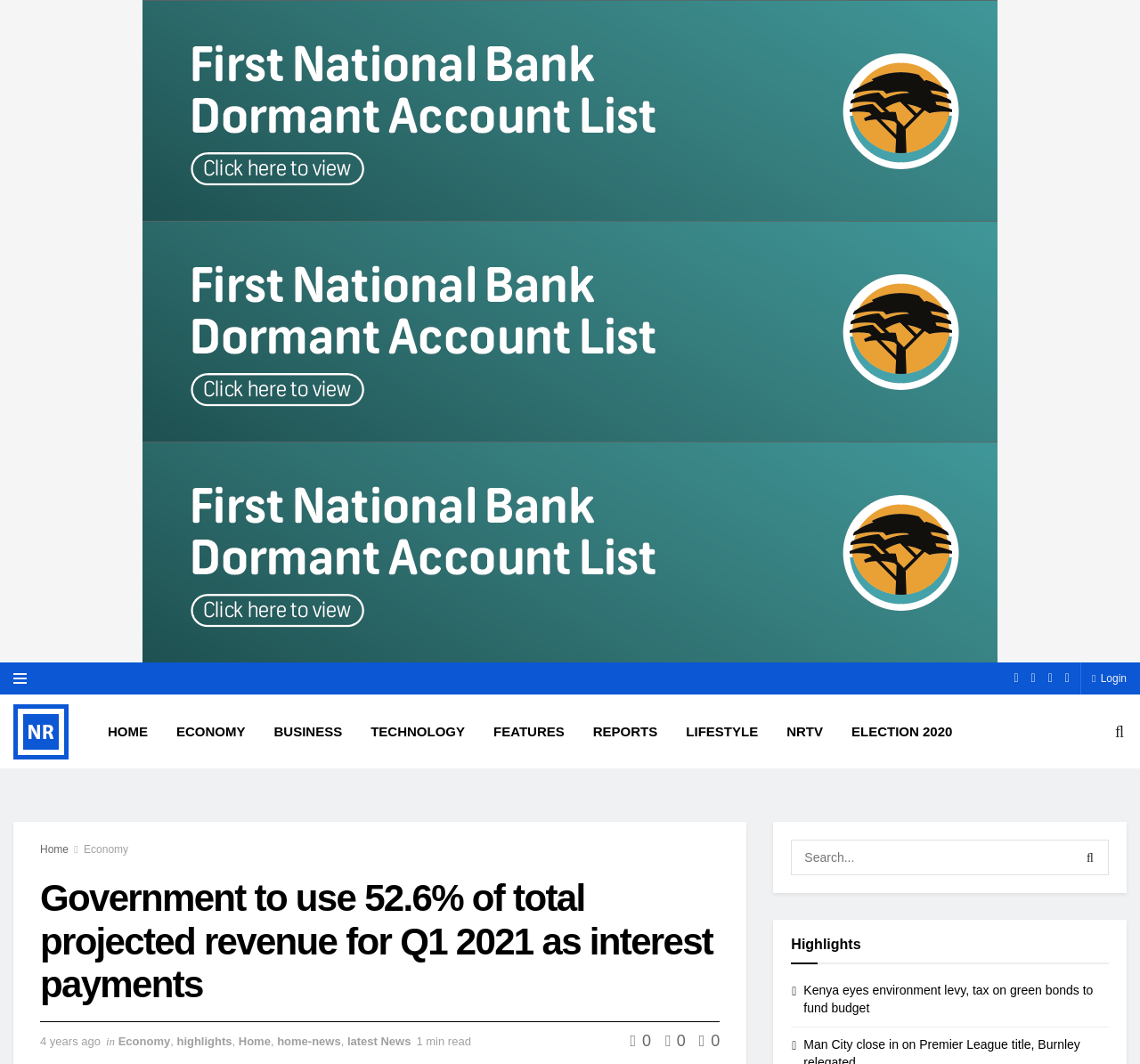What is the search box placeholder text?
Use the image to answer the question with a single word or phrase.

Search...